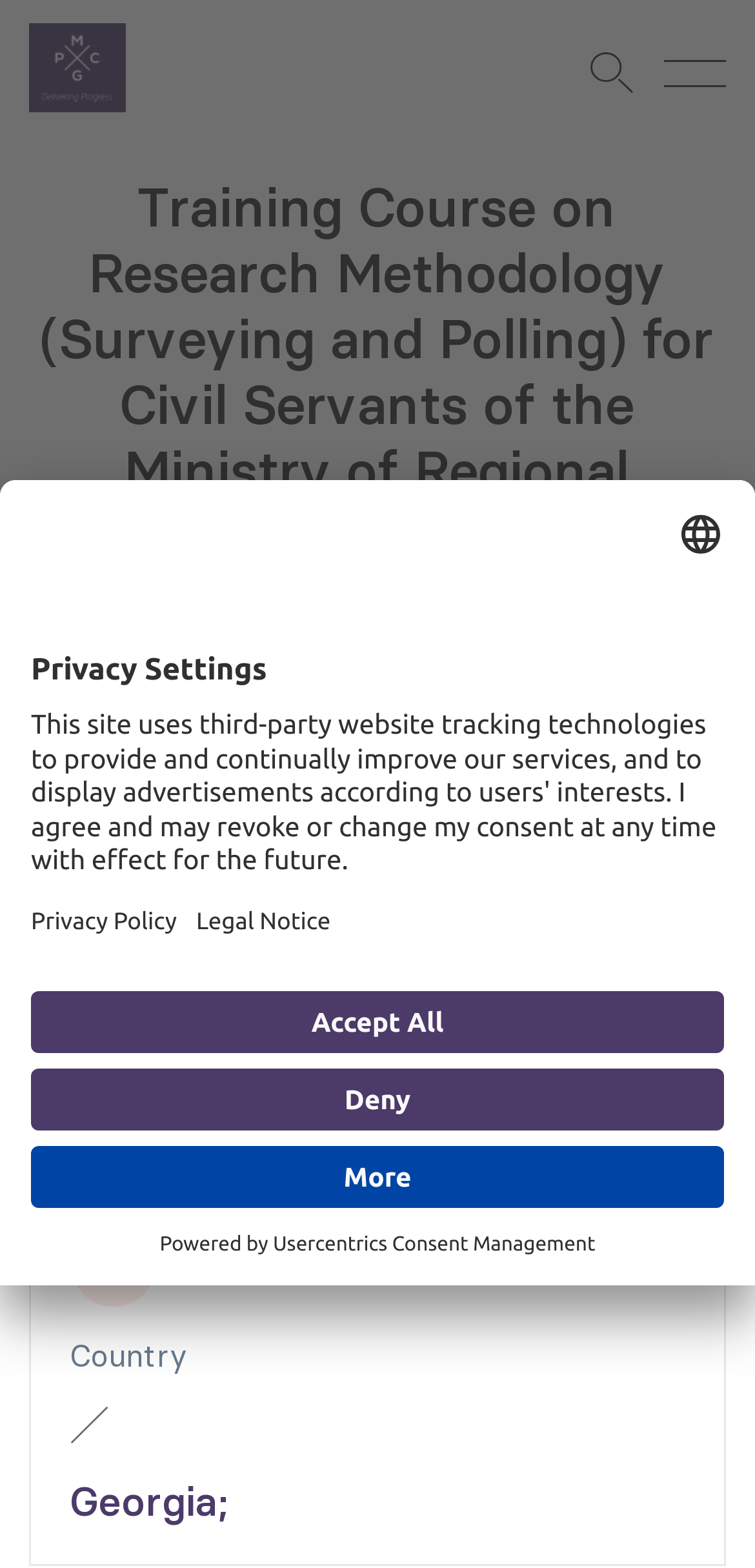Detail the various sections and features of the webpage.

This webpage is about a training course on research methodology for civil servants of the Ministry of Regional Development and Infrastructure of Georgia (MRDI). At the top left corner, there is a logo image. Next to it, on the top right corner, there are two buttons: a search icon and a menu button. 

Below the logo, there is a header section that spans the entire width of the page. It contains a heading that describes the training course, followed by an image, and then some text and images that provide information about the project client, country, and other details.

At the bottom left corner, there is a button to open privacy settings. When clicked, a dialog box appears, covering most of the page. The dialog box has a heading "Privacy Settings" and provides information about the website's use of third-party tracking technologies and display of advertisements. It also offers options to select a language, open privacy policy, and open legal notice. Additionally, there are buttons to accept or deny the privacy settings.

At the very bottom of the page, there is a line of text that says "Powered by" followed by a link to "Usercentrics Consent Management".